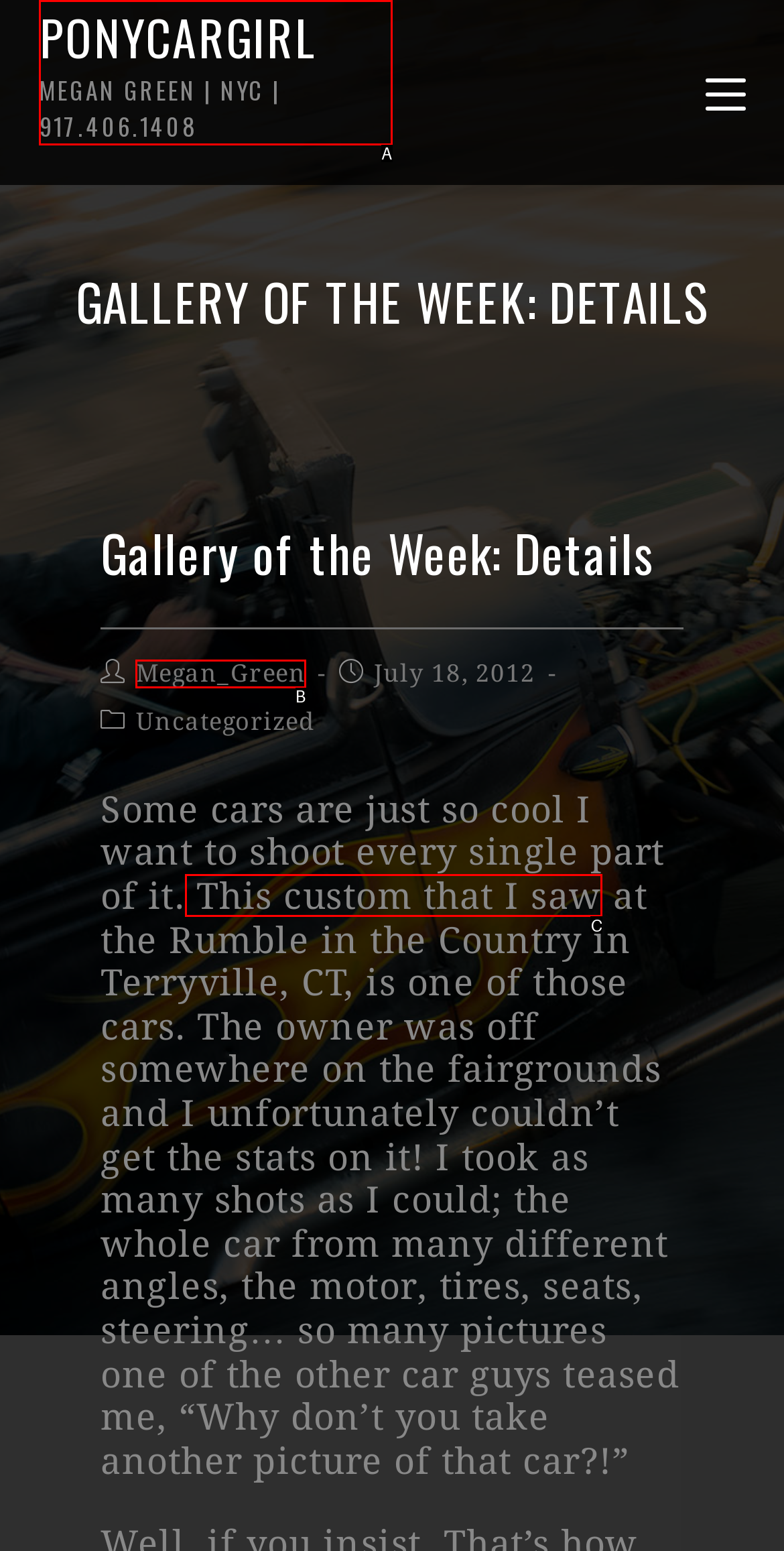Based on the description: This custom that I saw, identify the matching HTML element. Reply with the letter of the correct option directly.

C